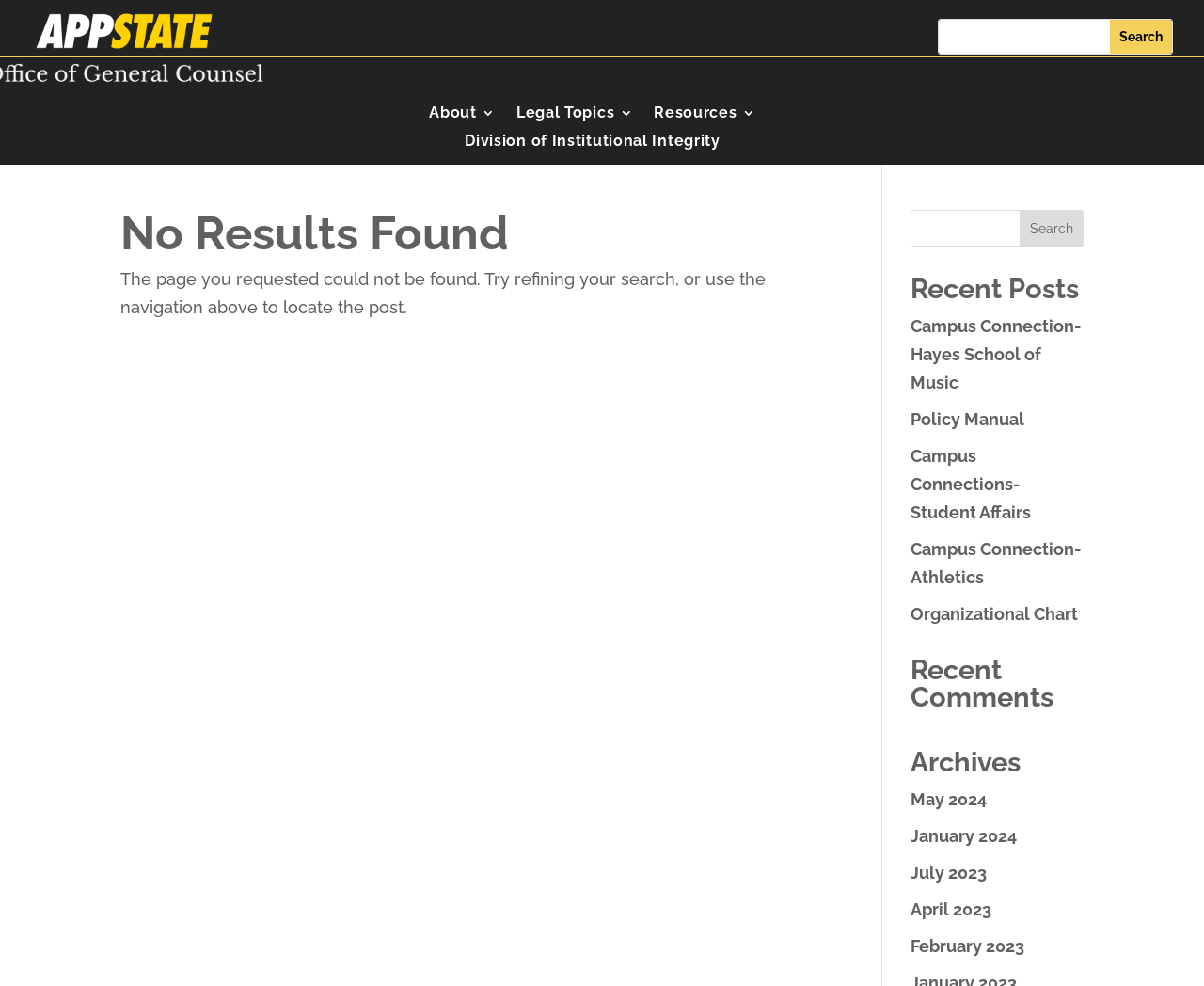Identify the headline of the webpage and generate its text content.

No Results Found